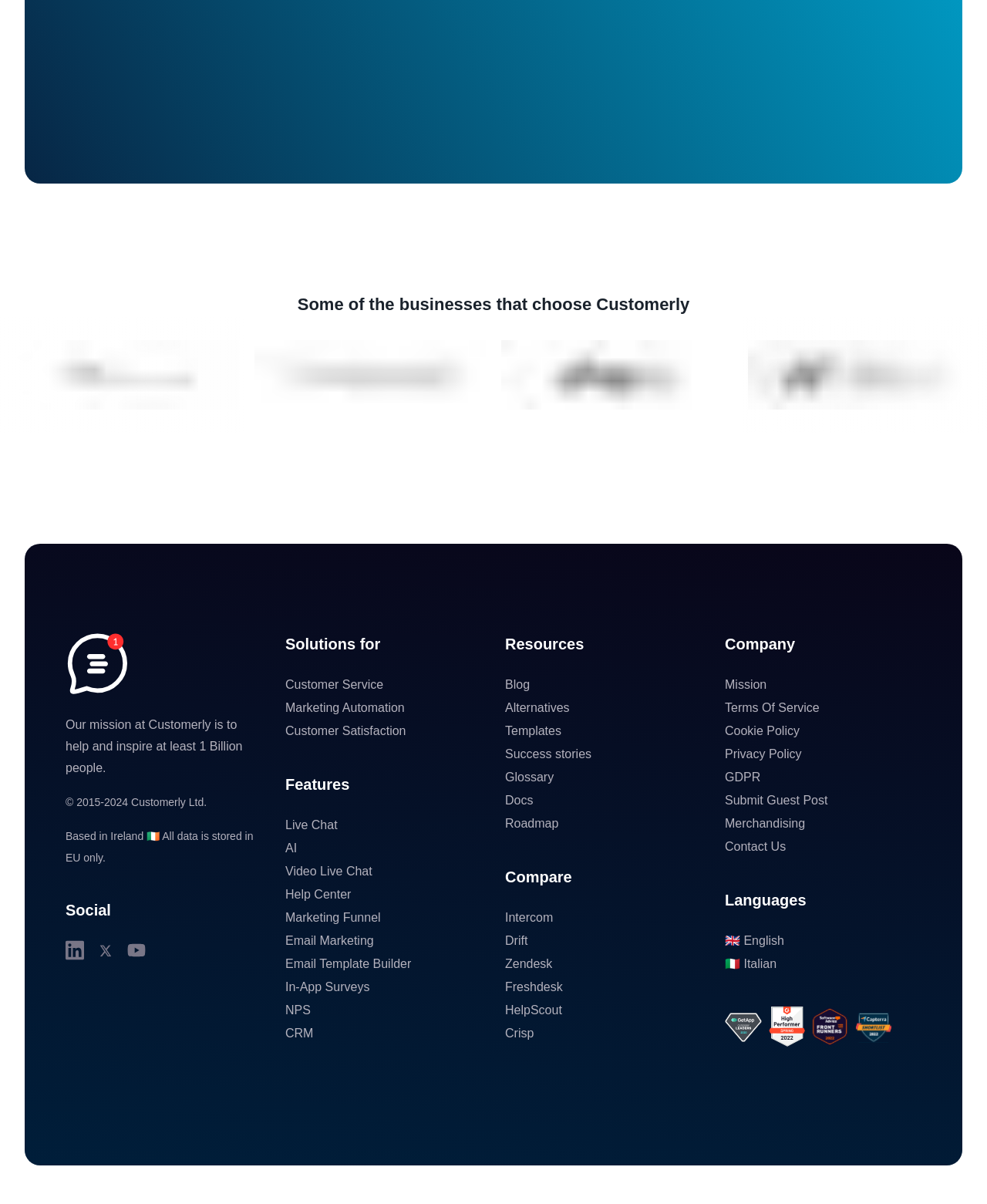Kindly provide the bounding box coordinates of the section you need to click on to fulfill the given instruction: "Click the 'START FREE TRIAL' button".

[0.586, 0.06, 0.934, 0.091]